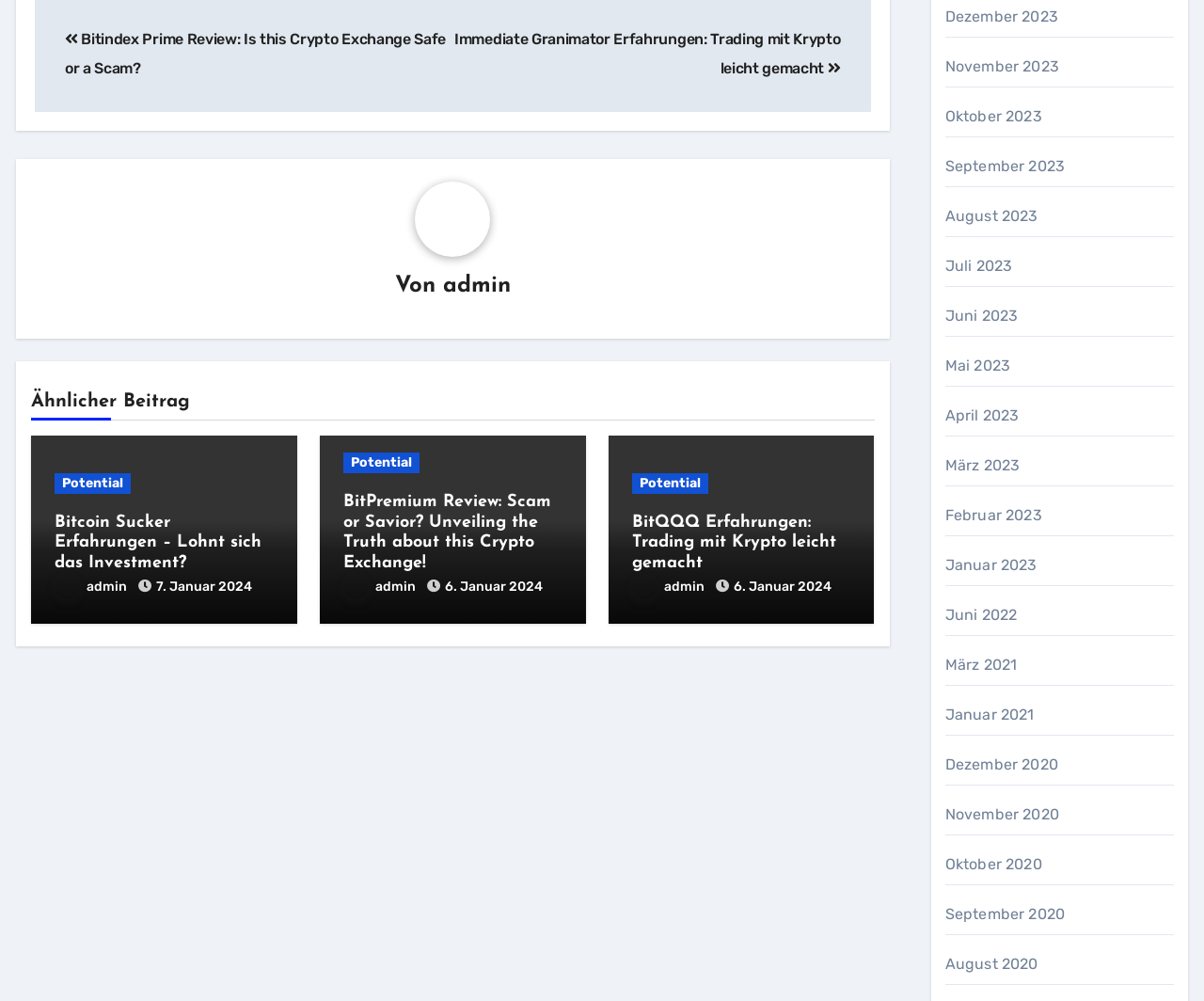Answer the question in one word or a short phrase:
What is the title of the first article on the page?

Bitindex Prime Review: Is this Crypto Exchange Safe or a Scam?